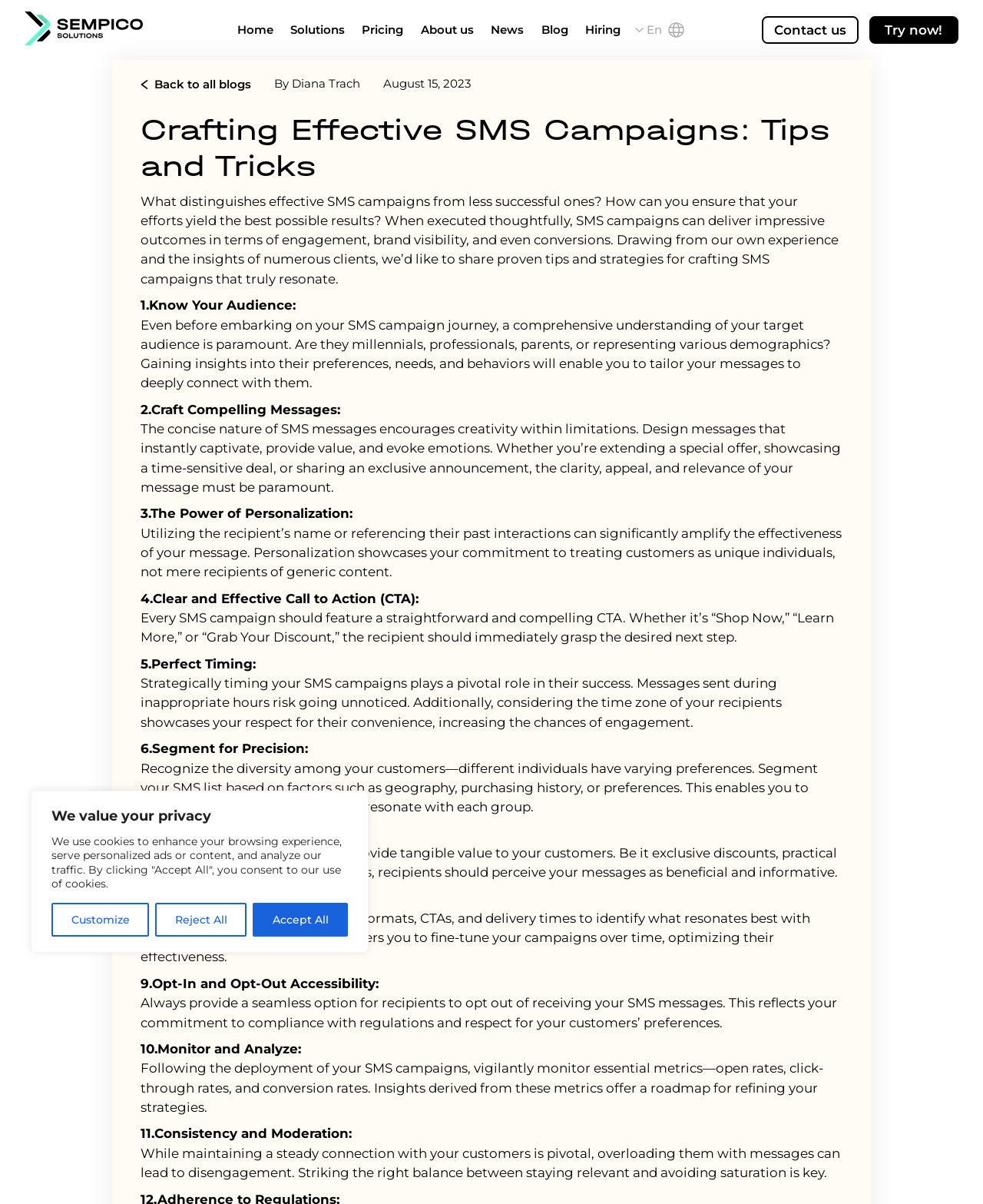Generate the text content of the main heading of the webpage.

Crafting Effective SMS Campaigns: Tips and Tricks